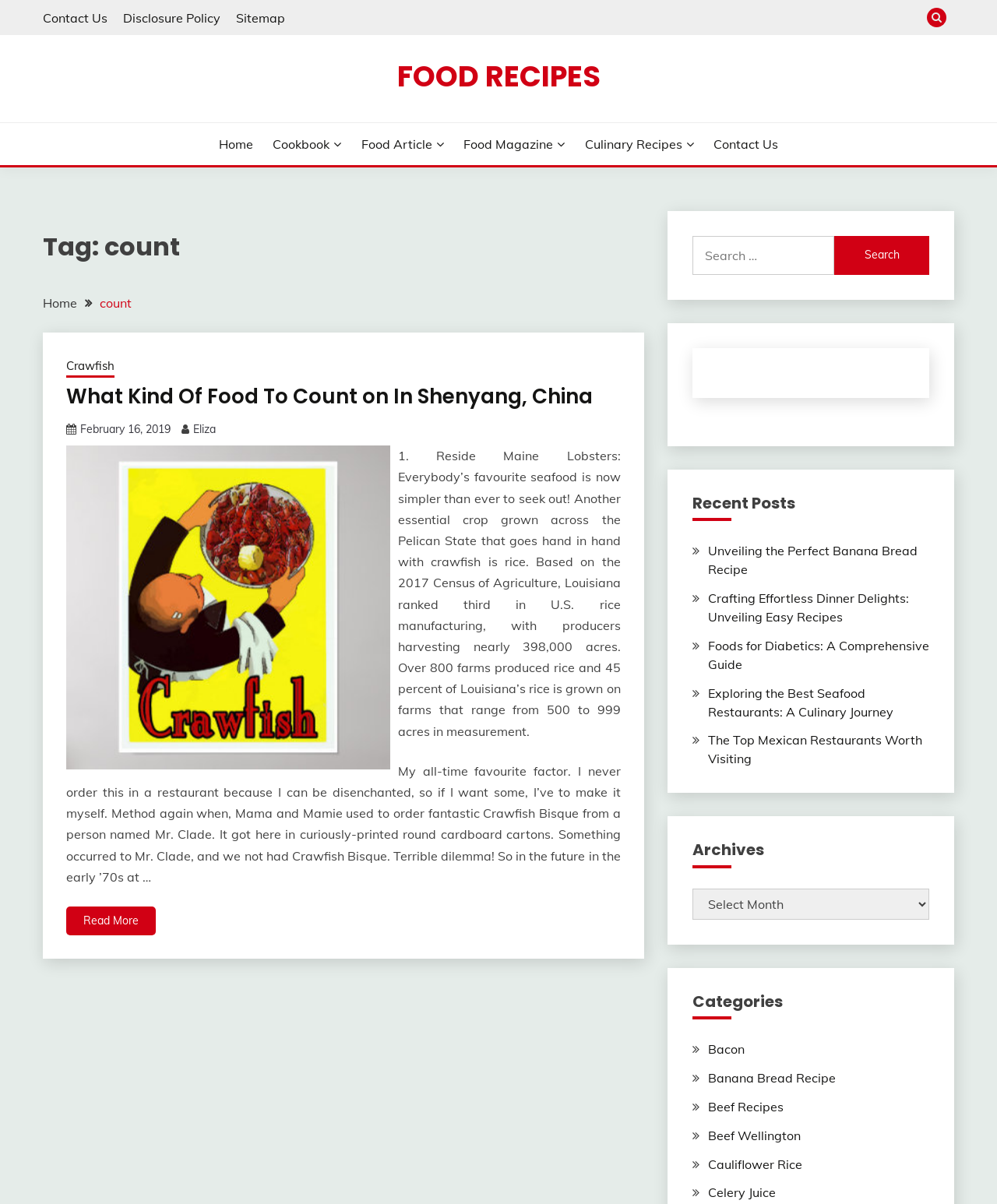Respond with a single word or phrase:
What is the main category of recipes on this webpage?

Food Recipes